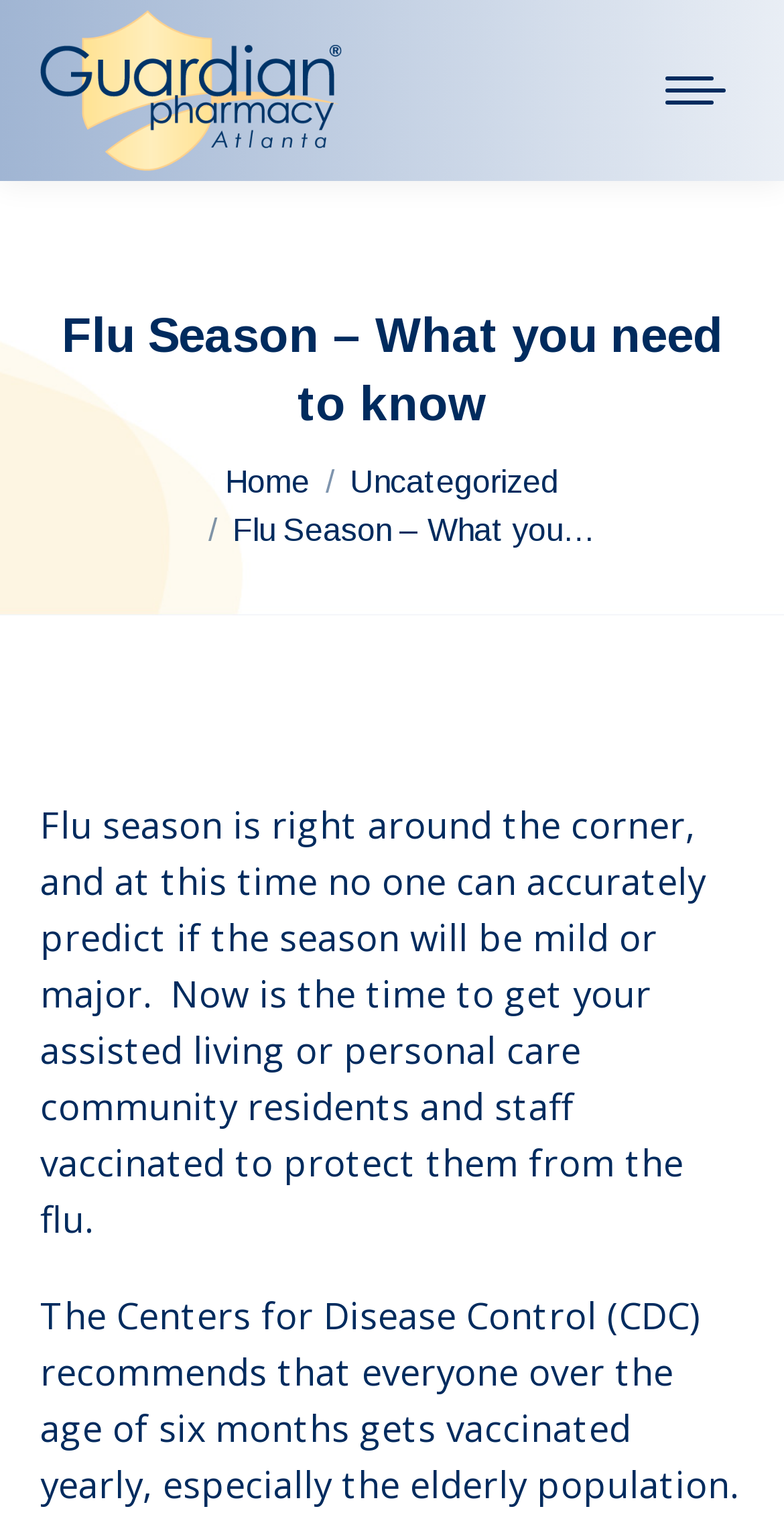What is the purpose of getting vaccinated?
Refer to the image and give a detailed response to the question.

I found the answer by reading the static text 'Now is the time to get your assisted living or personal care community residents and staff vaccinated to protect them from the flu.' which implies that the purpose of getting vaccinated is to protect from the flu.